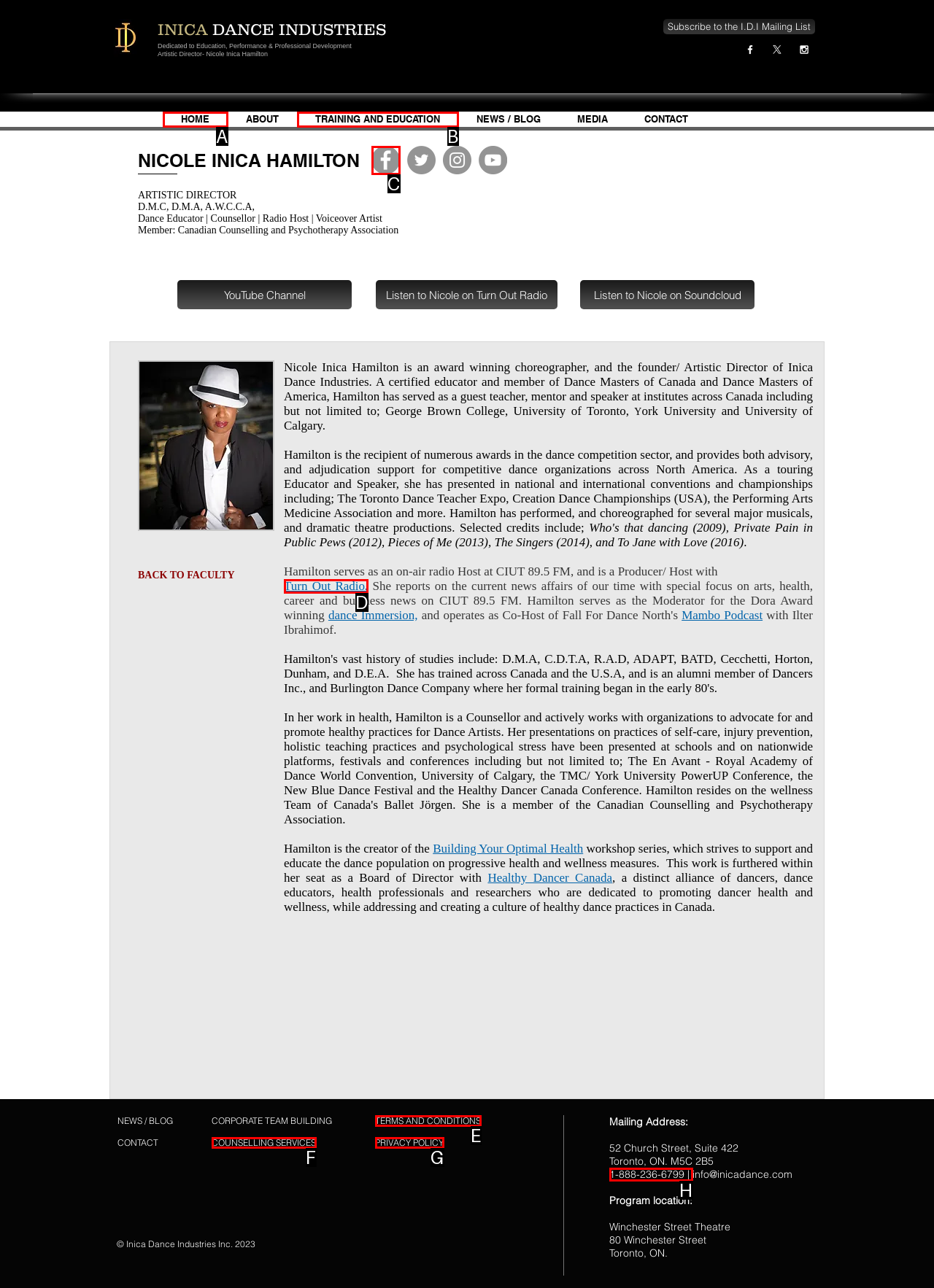Identify the letter of the UI element that corresponds to: PRIVACY POLICY
Respond with the letter of the option directly.

G